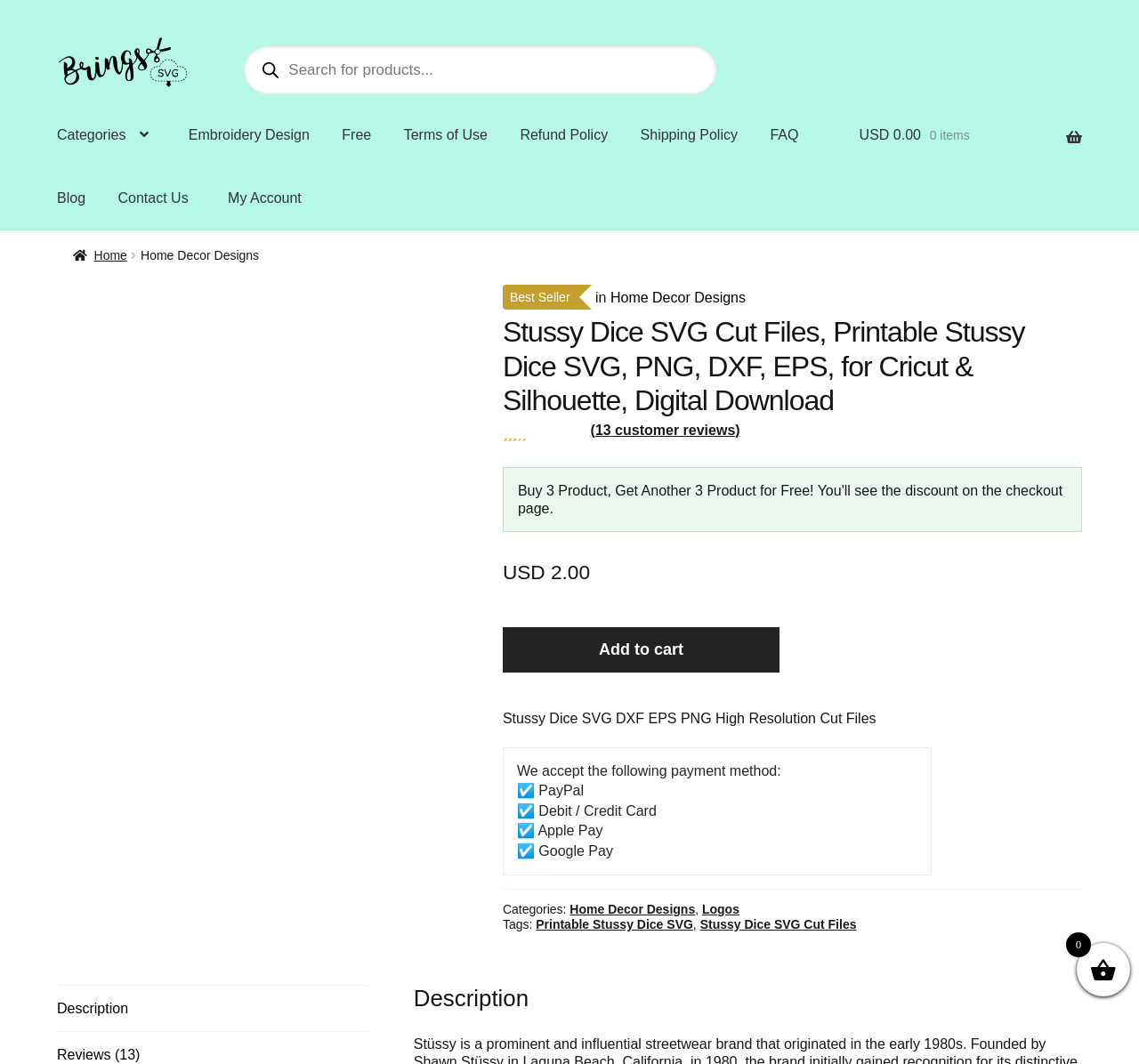Please locate the clickable area by providing the bounding box coordinates to follow this instruction: "Click on the 'Categories' link".

[0.038, 0.097, 0.143, 0.156]